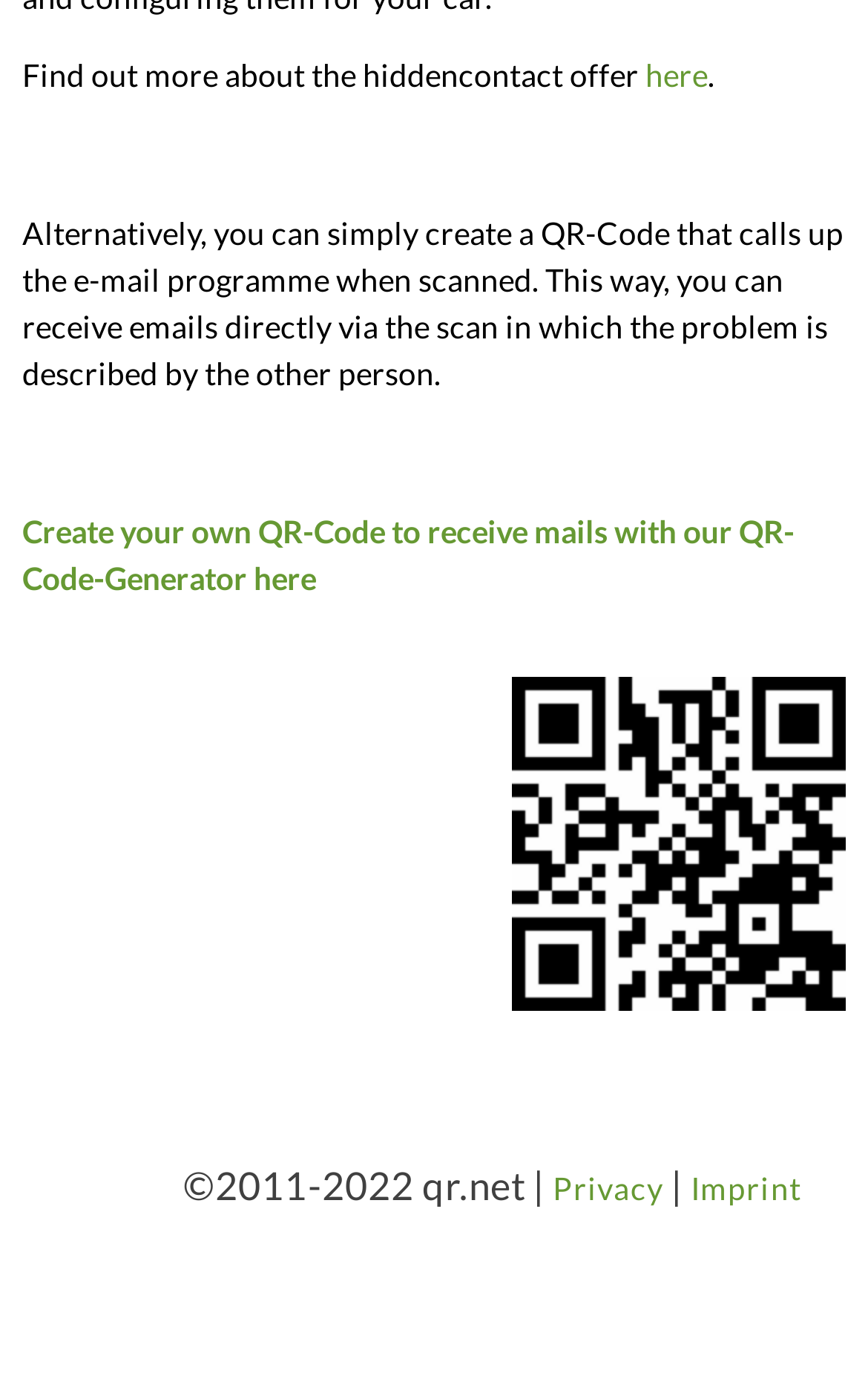Respond to the question below with a single word or phrase:
What is the copyright year range of qr.net?

2011-2022